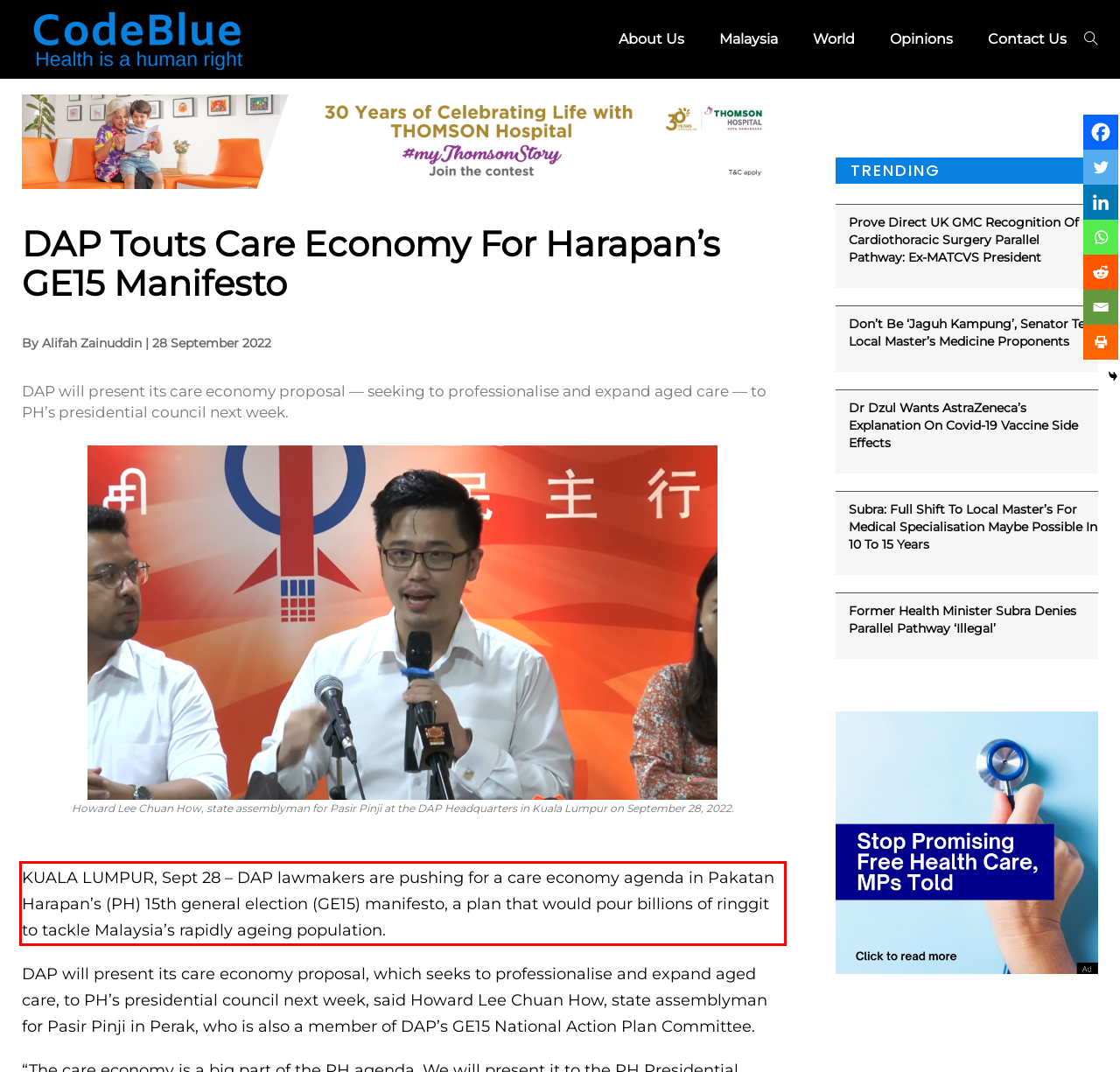From the screenshot of the webpage, locate the red bounding box and extract the text contained within that area.

KUALA LUMPUR, Sept 28 – DAP lawmakers are pushing for a care economy agenda in Pakatan Harapan’s (PH) 15th general election (GE15) manifesto, a plan that would pour billions of ringgit to tackle Malaysia’s rapidly ageing population.